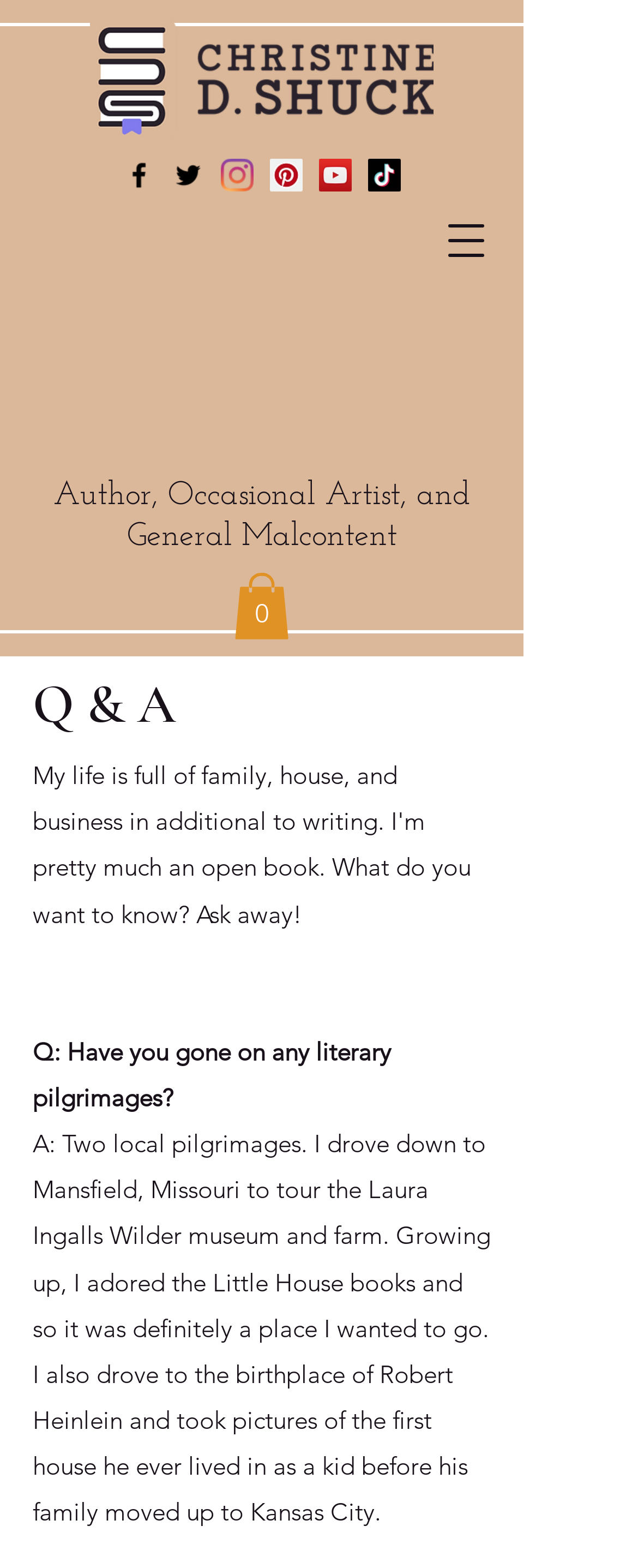What is the name of the museum mentioned in the Q&A section?
Using the image provided, answer with just one word or phrase.

Laura Ingalls Wilder museum